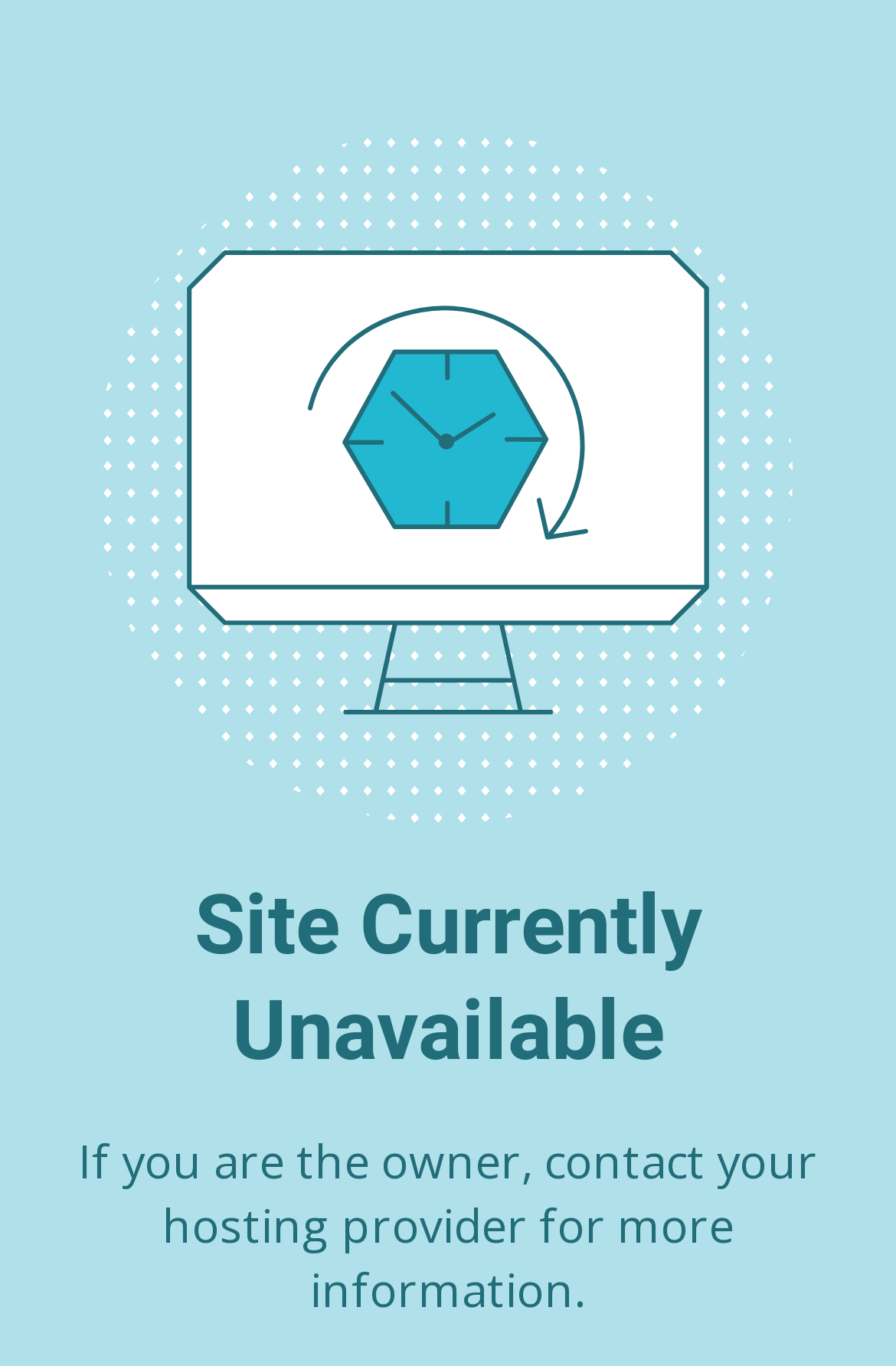Please find the top heading of the webpage and generate its text.

Site Currently Unavailable